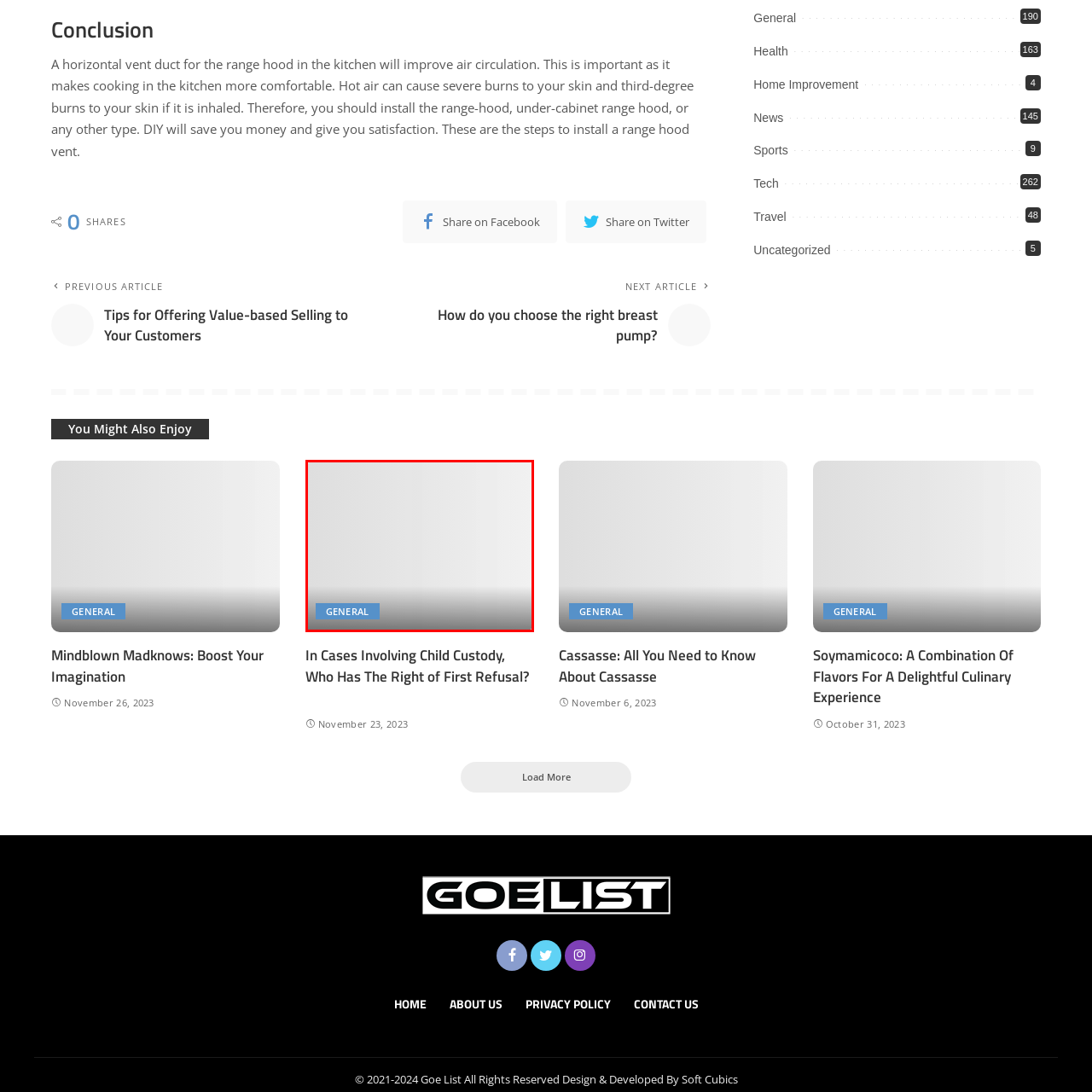Offer a meticulous description of everything depicted in the red-enclosed portion of the image.

The image features a sleek and modern interface design showcasing a button labeled "GENERAL" in a prominent blue color, set against a subtle gradient background transitioning from light to dark gray. This button is likely intended to guide users toward general content or topics available on the website, enhancing navigation and user experience. The overall aesthetics of the image reflect a clean and minimalistic style, consistent with contemporary web design trends.